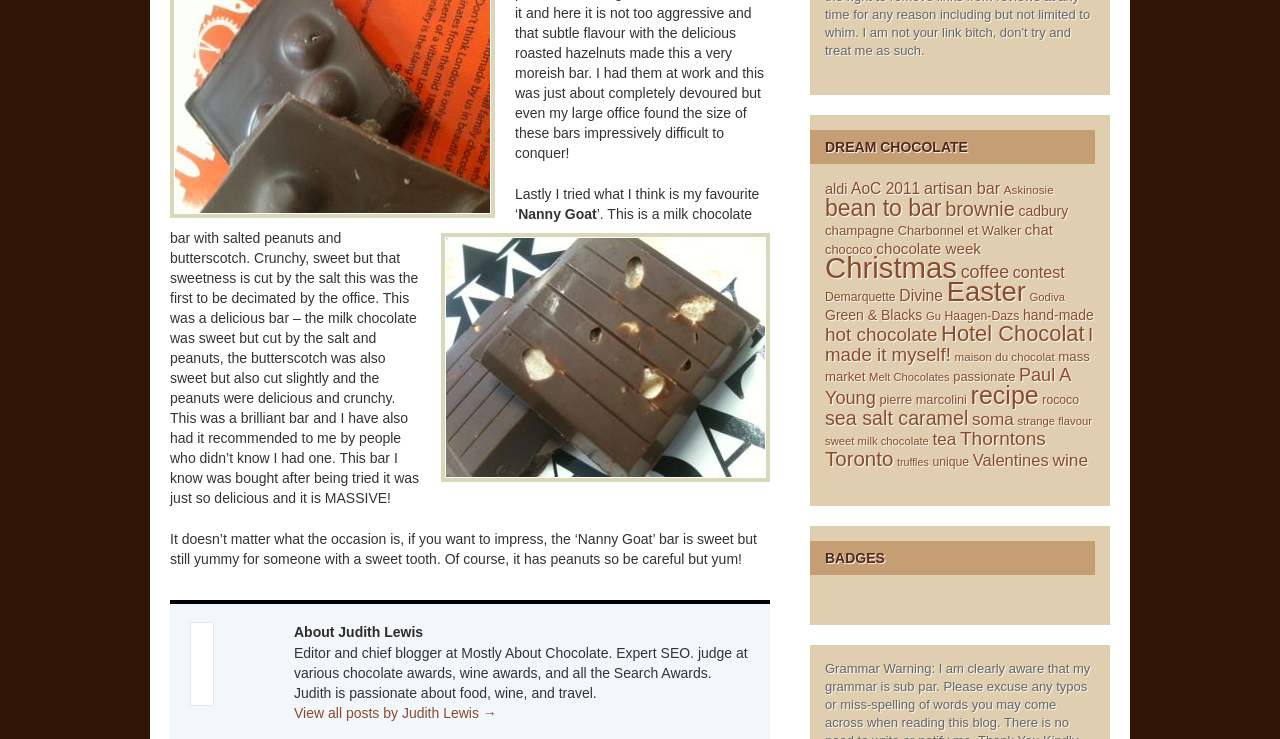Can you provide the bounding box coordinates for the element that should be clicked to implement the instruction: "View areas covered"?

None